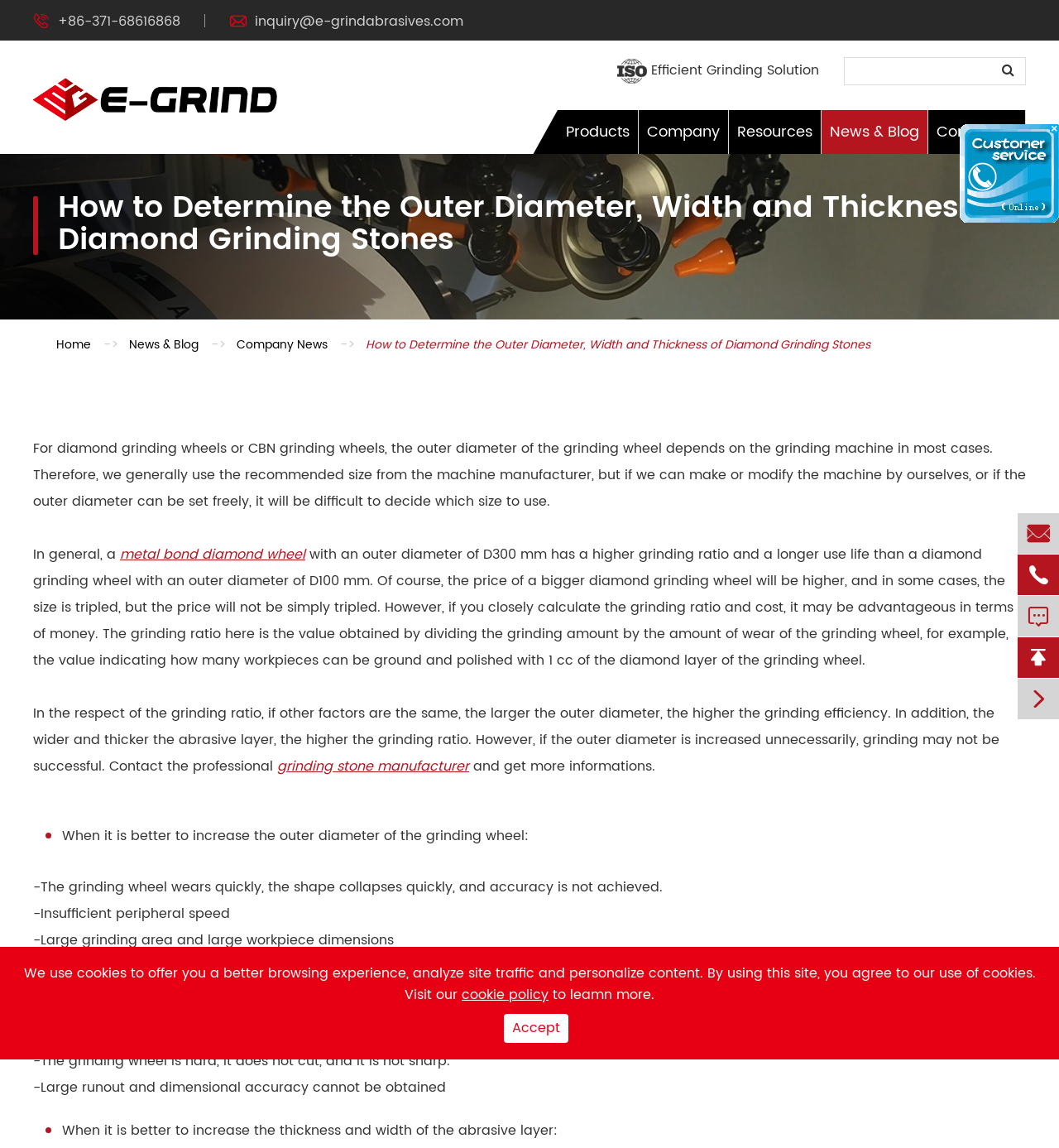Refer to the screenshot and answer the following question in detail:
What is the company name of the website?

The company name can be found in the top-left corner of the webpage, where the logo and company name are displayed. It is also mentioned in the link 'Henan E-Grind Abrasives Co., Ltd.' with the ID 145.